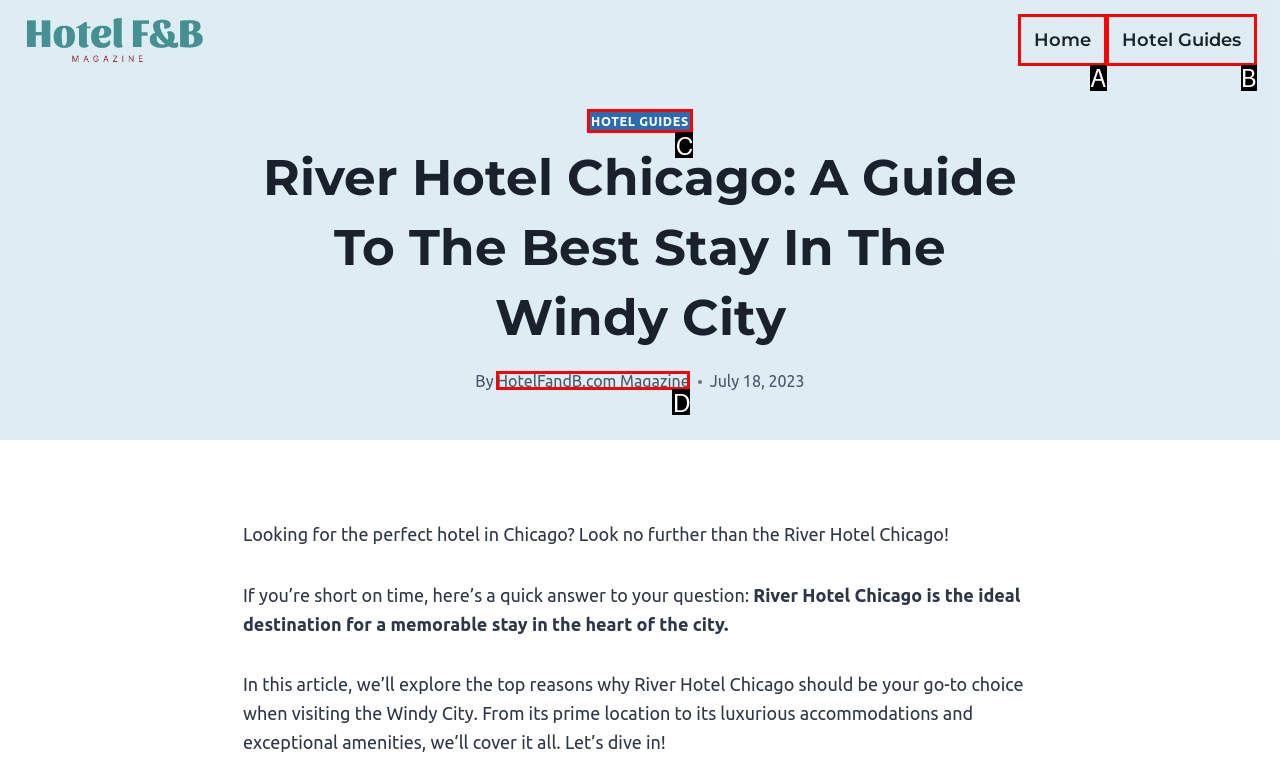Choose the HTML element that matches the description: Hotel Guides
Reply with the letter of the correct option from the given choices.

B